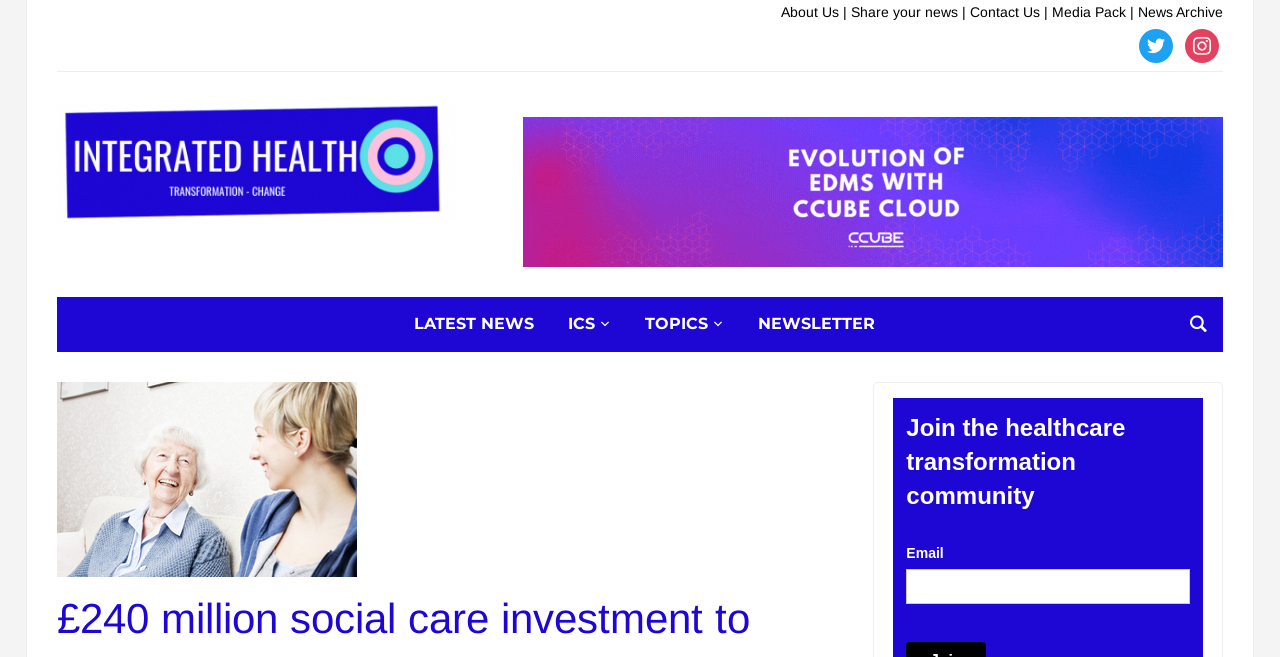Please identify the coordinates of the bounding box for the clickable region that will accomplish this instruction: "Search for something".

[0.921, 0.463, 0.952, 0.524]